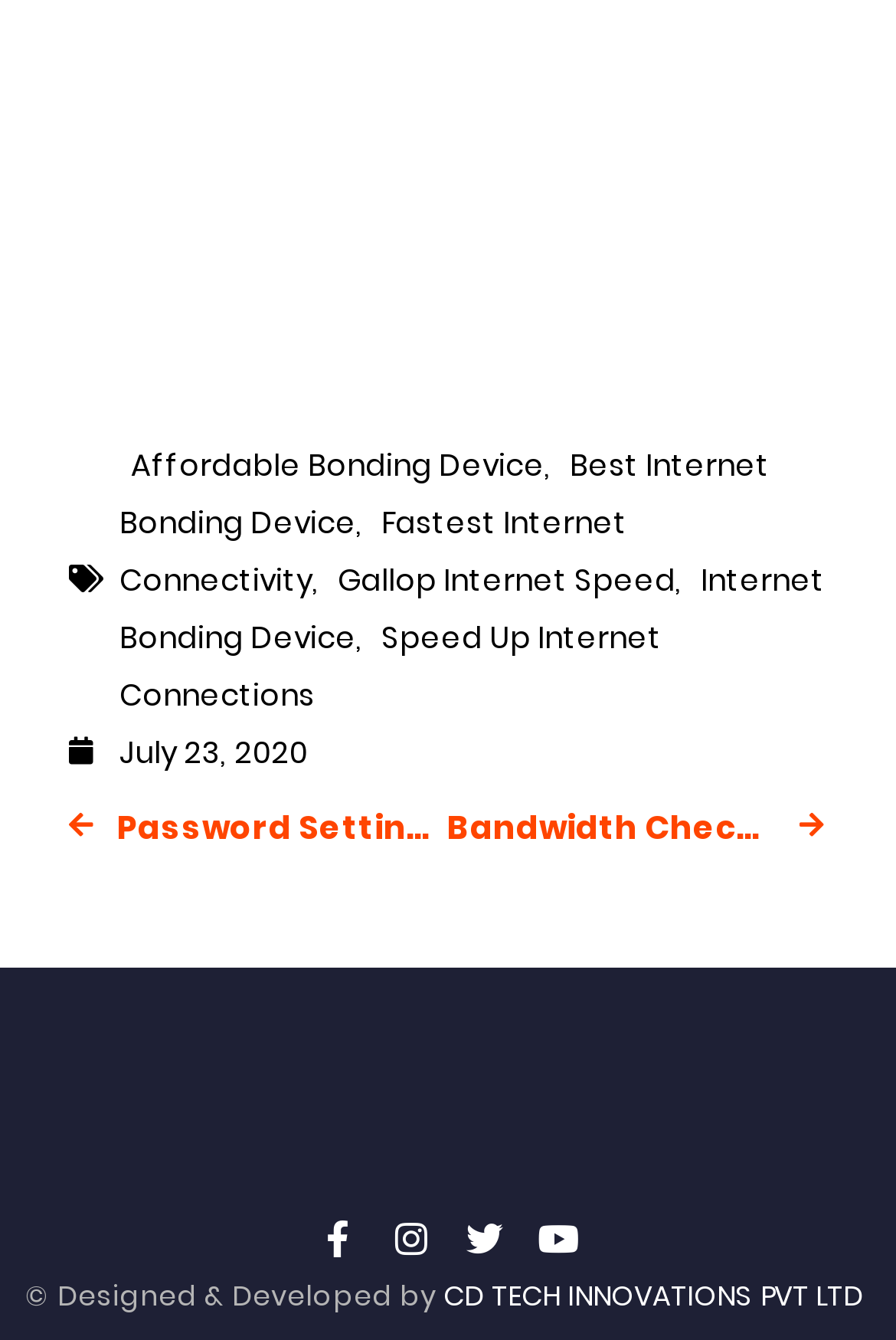Pinpoint the bounding box coordinates of the element you need to click to execute the following instruction: "Go to the Facebook page". The bounding box should be represented by four float numbers between 0 and 1, in the format [left, top, right, bottom].

[0.356, 0.911, 0.397, 0.939]